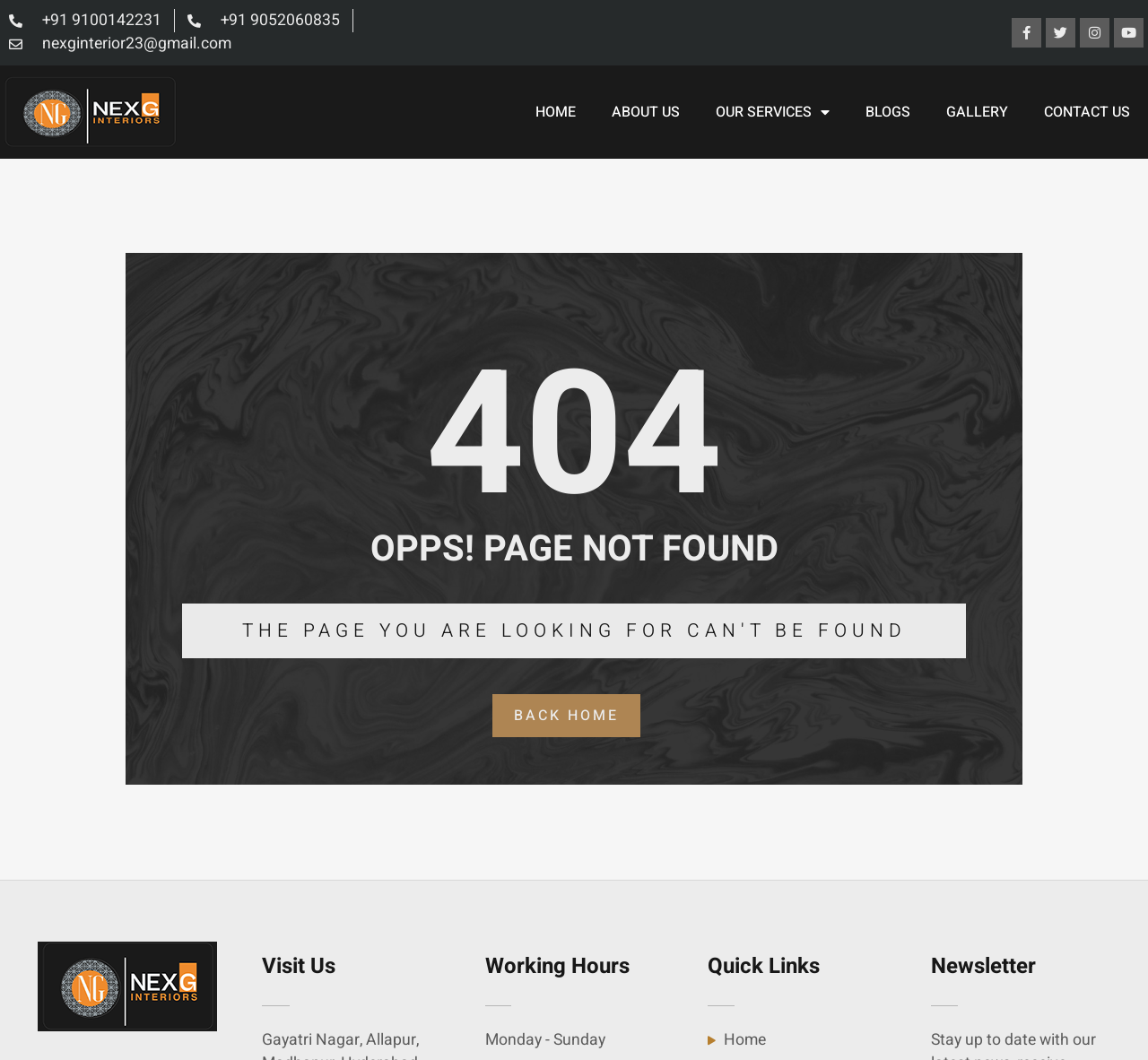Bounding box coordinates are specified in the format (top-left x, top-left y, bottom-right x, bottom-right y). All values are floating point numbers bounded between 0 and 1. Please provide the bounding box coordinate of the region this sentence describes: back home

[0.429, 0.655, 0.558, 0.696]